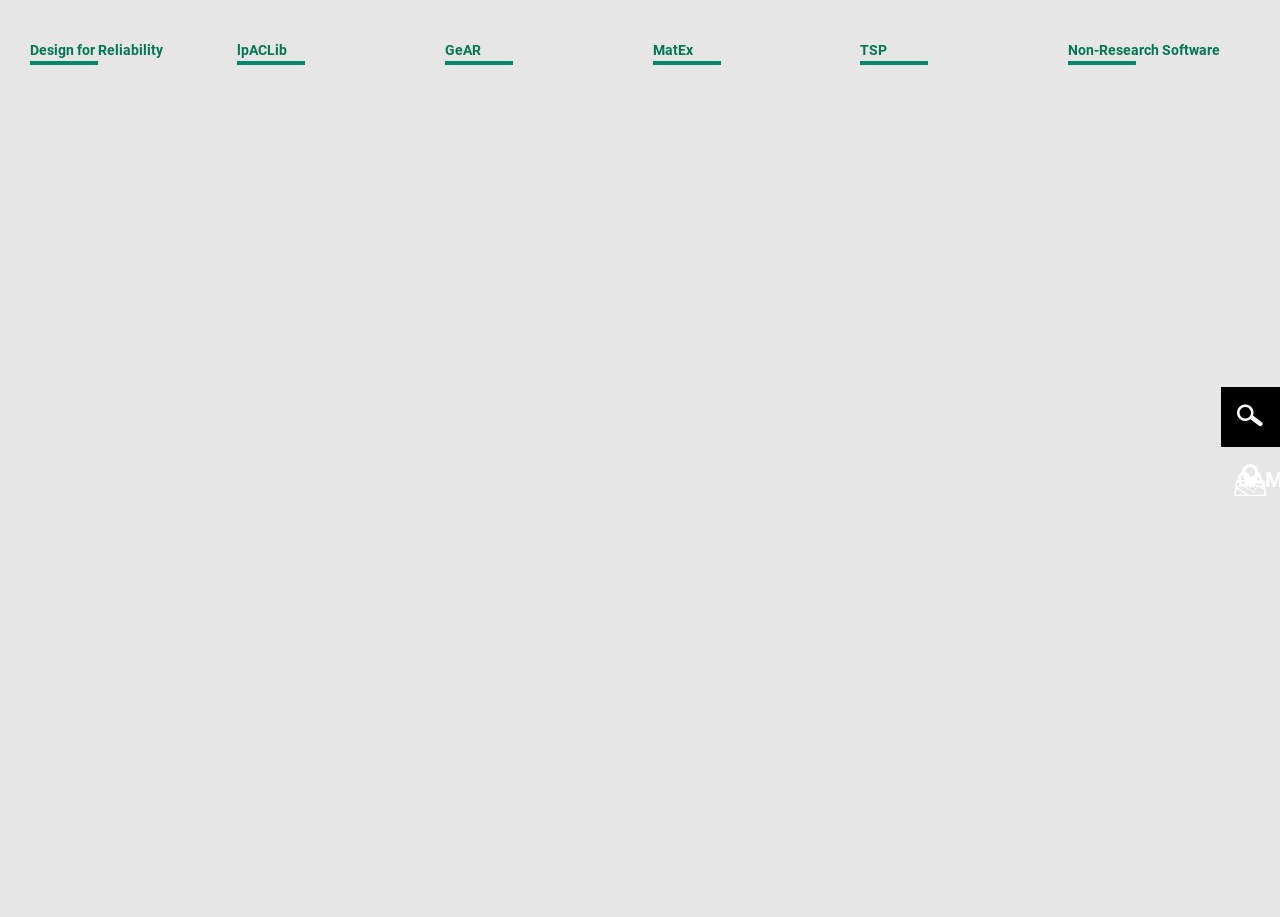Answer succinctly with a single word or phrase:
What is the time of the talk?

Feb. 13th, 2014, 2:00p